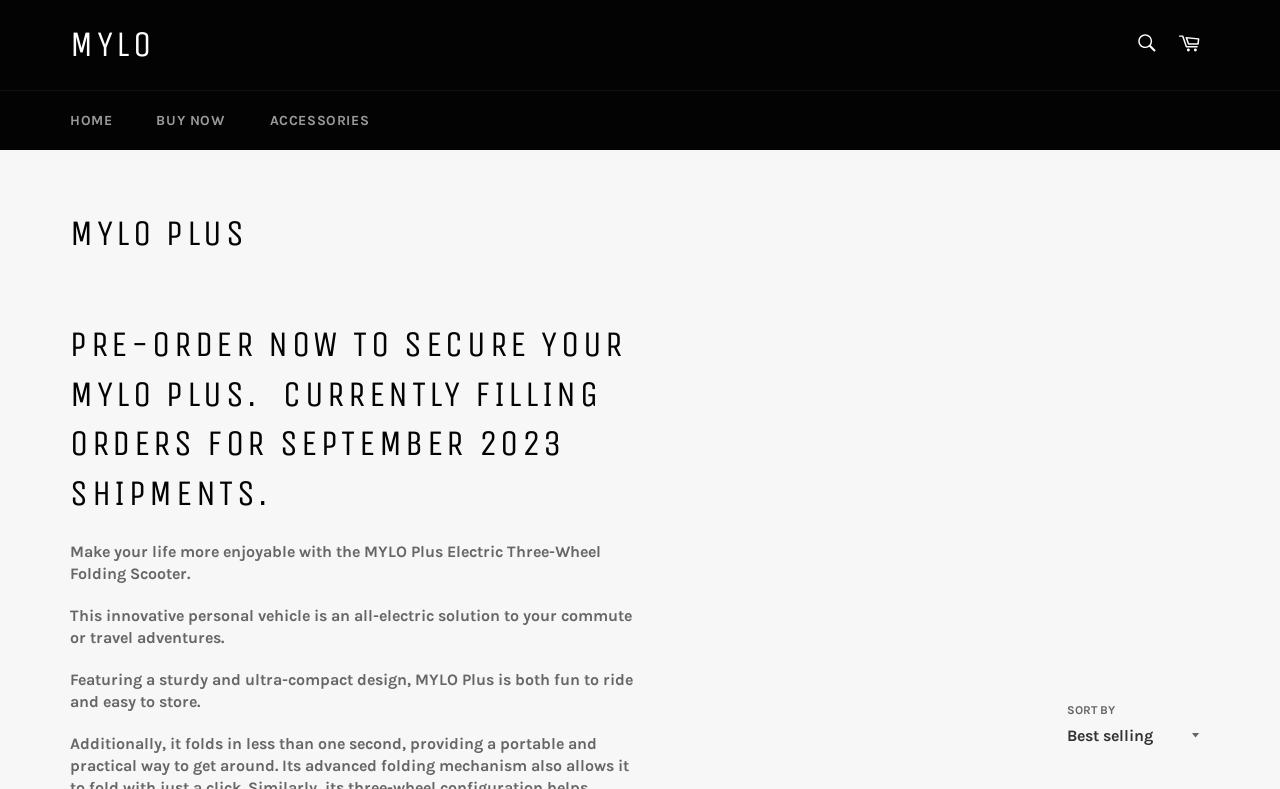Given the element description: "Search", predict the bounding box coordinates of the UI element it refers to, using four float numbers between 0 and 1, i.e., [left, top, right, bottom].

[0.877, 0.028, 0.912, 0.081]